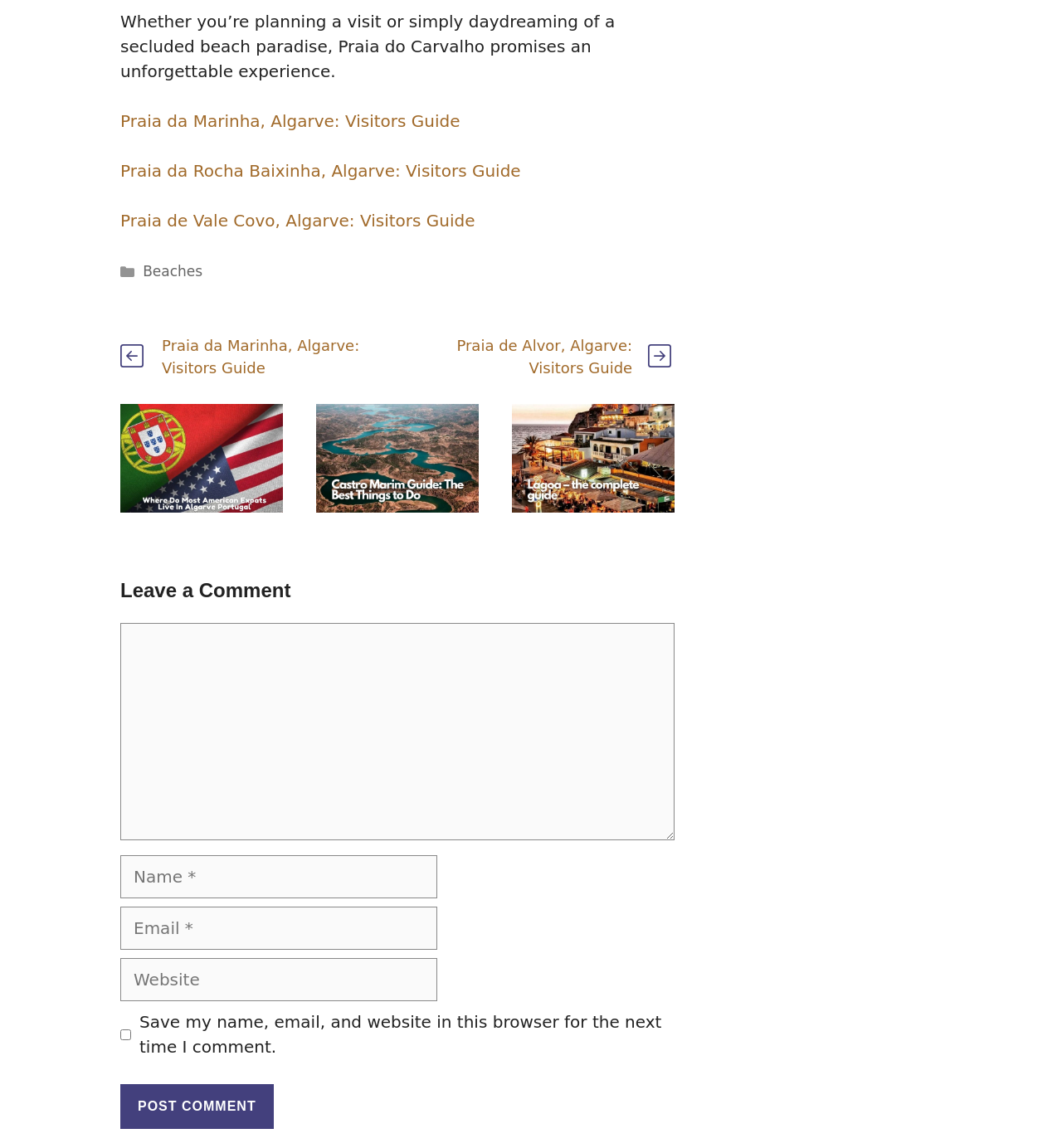By analyzing the image, answer the following question with a detailed response: What is the main topic of the article on the left?

The main topic of the article on the left is Praia do Carvalho, which is a beach destination in Algarve, Portugal. The article provides an introduction to the beach and its attractions, and is likely a travel guide for visitors.